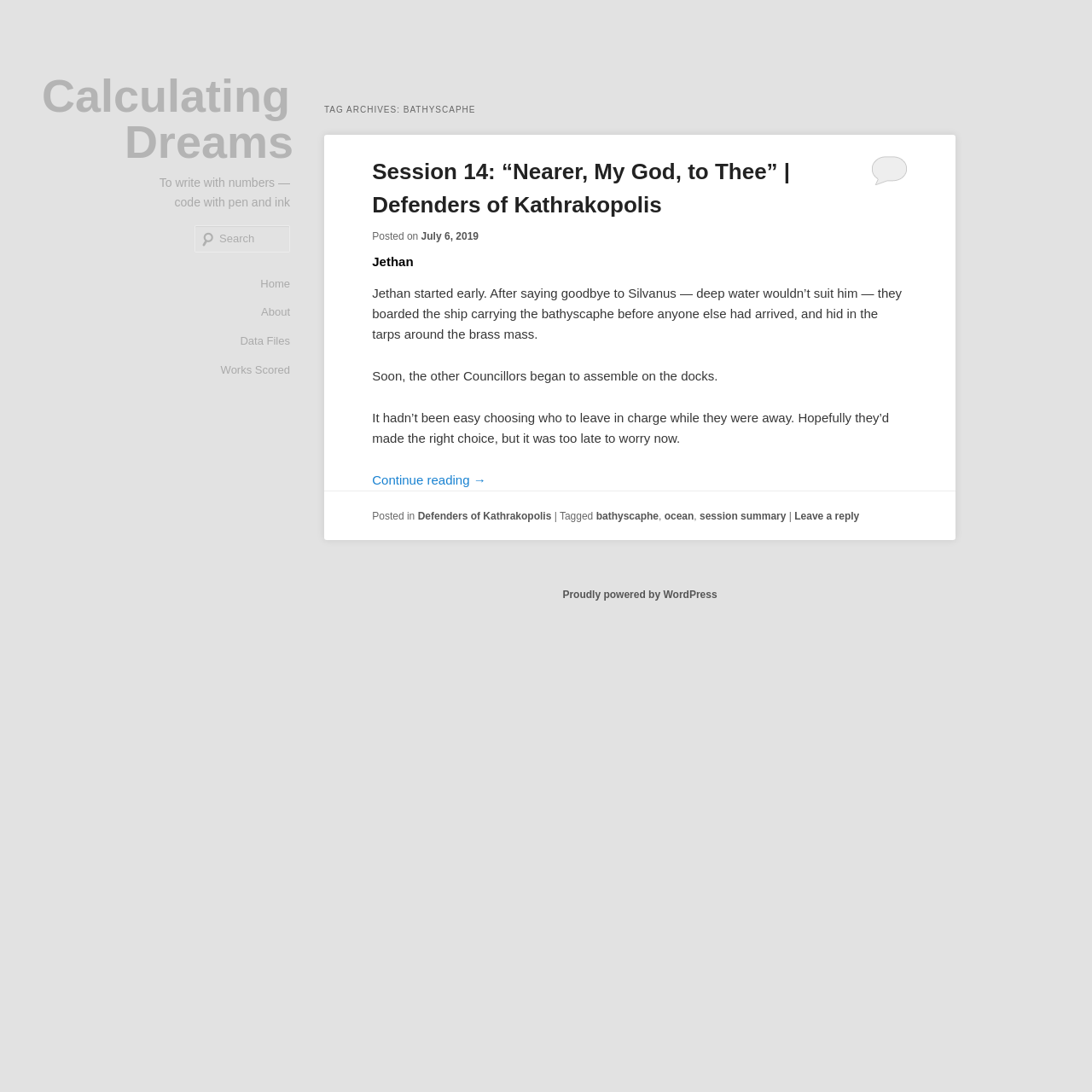Determine the bounding box coordinates for the UI element with the following description: "session summary". The coordinates should be four float numbers between 0 and 1, represented as [left, top, right, bottom].

[0.641, 0.467, 0.72, 0.478]